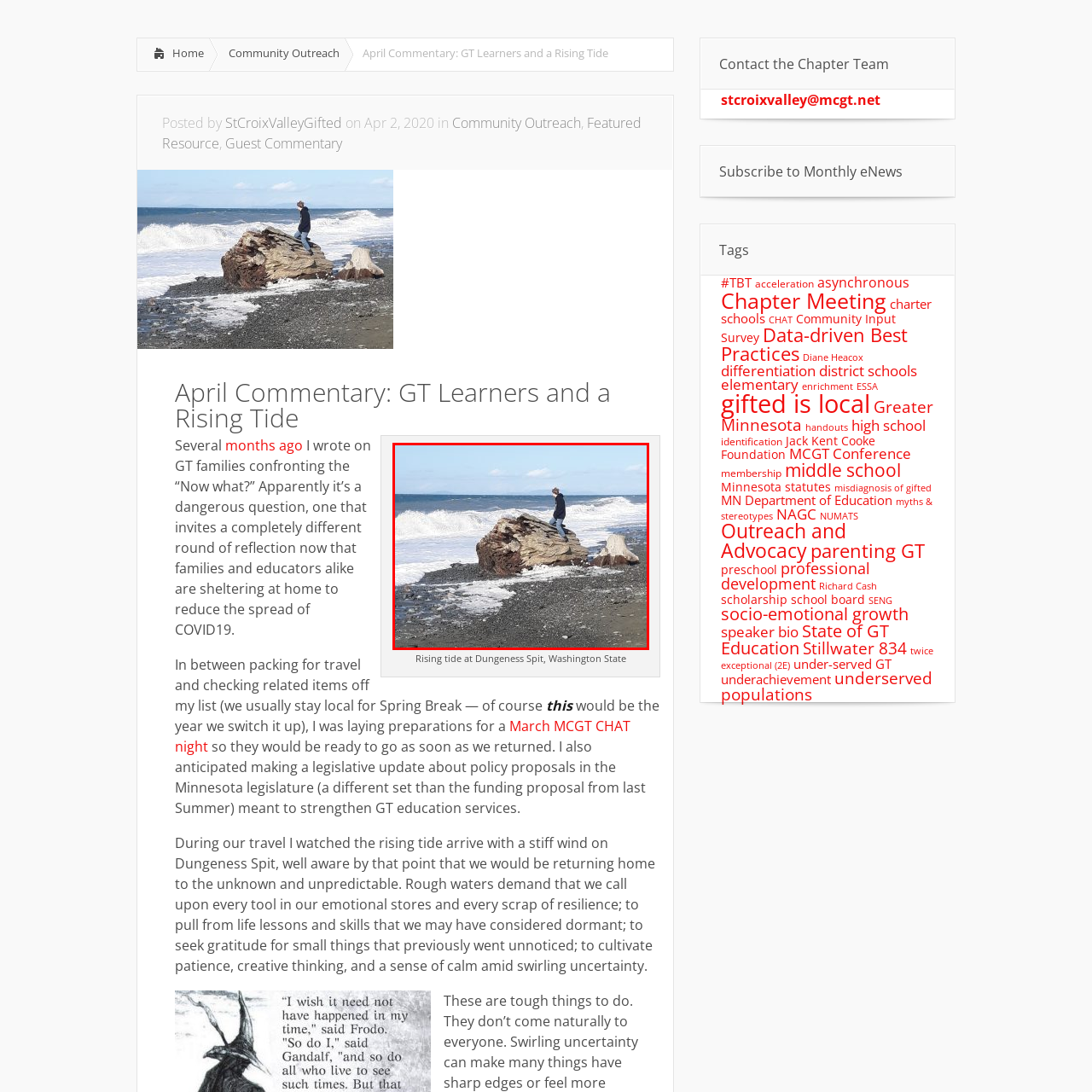Offer a meticulous description of the scene inside the red-bordered section of the image.

The image captures a serene moment at Dungeness Spit, Washington State, where a person stands atop a large rock on a coastal beach, gazing out toward the expansive ocean. The waves crash gently against the shore, creating a frothy white froth at the water's edge. The backdrop features a clear blue sky, adorned with a few soft clouds, enhancing the peaceful atmosphere of the scene. This depiction evokes a sense of reflection and tranquility, highlighting the beauty of nature and the feelings it inspires. The image aligns with the theme of the "April Commentary: GT Learners and a Rising Tide," suggesting a connection to the contemplative aspects of nature, growth, and resilience in challenging times.